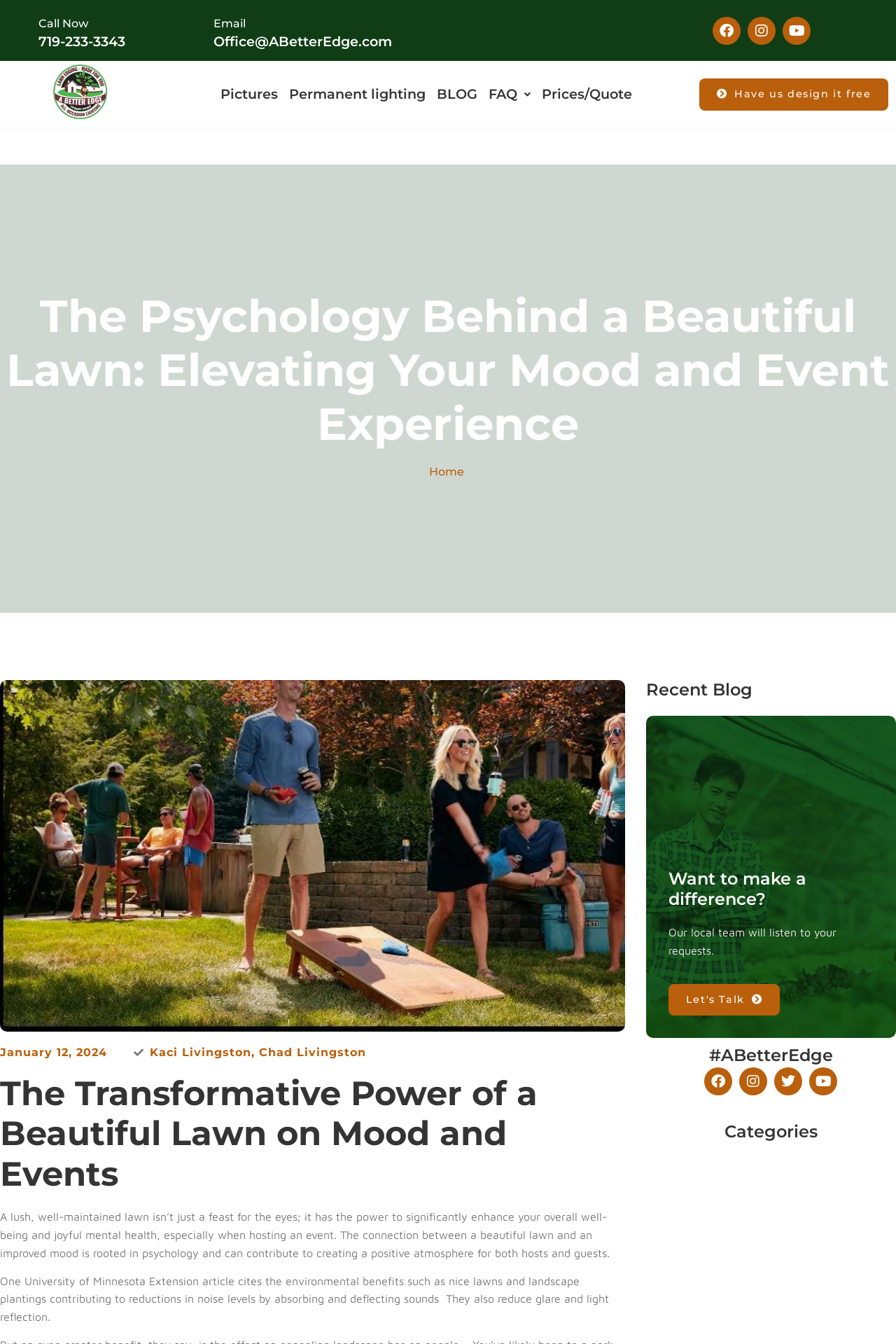What is the topic of the recent blog?
Provide an in-depth and detailed explanation in response to the question.

I found the topic of the recent blog by looking at the middle section of the webpage, where the blog posts are displayed. The heading 'Recent Blog' is followed by a heading that mentions the psychology behind a beautiful lawn.